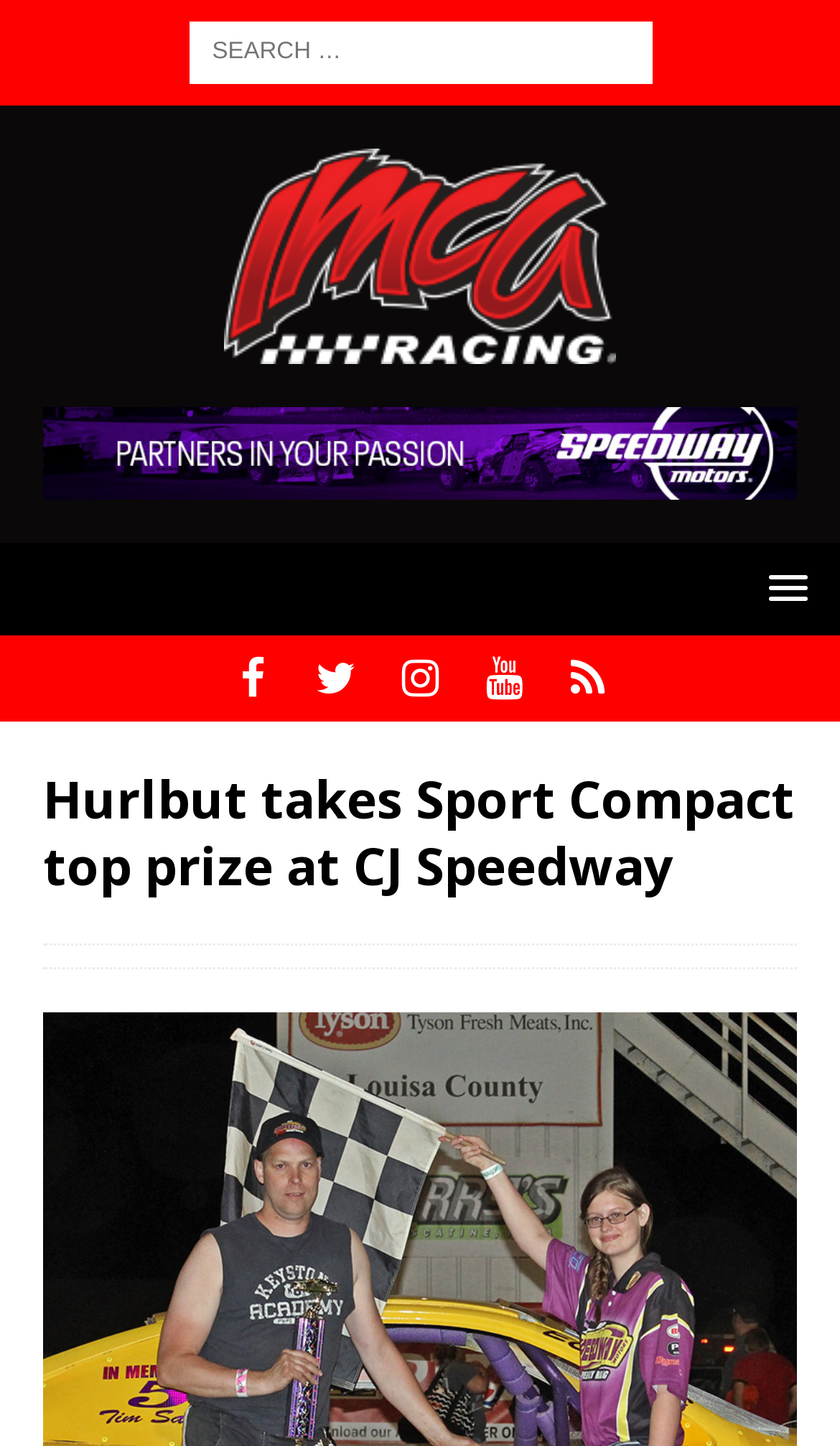Determine the bounding box coordinates for the clickable element to execute this instruction: "read the article". Provide the coordinates as four float numbers between 0 and 1, i.e., [left, top, right, bottom].

[0.051, 0.529, 0.949, 0.637]